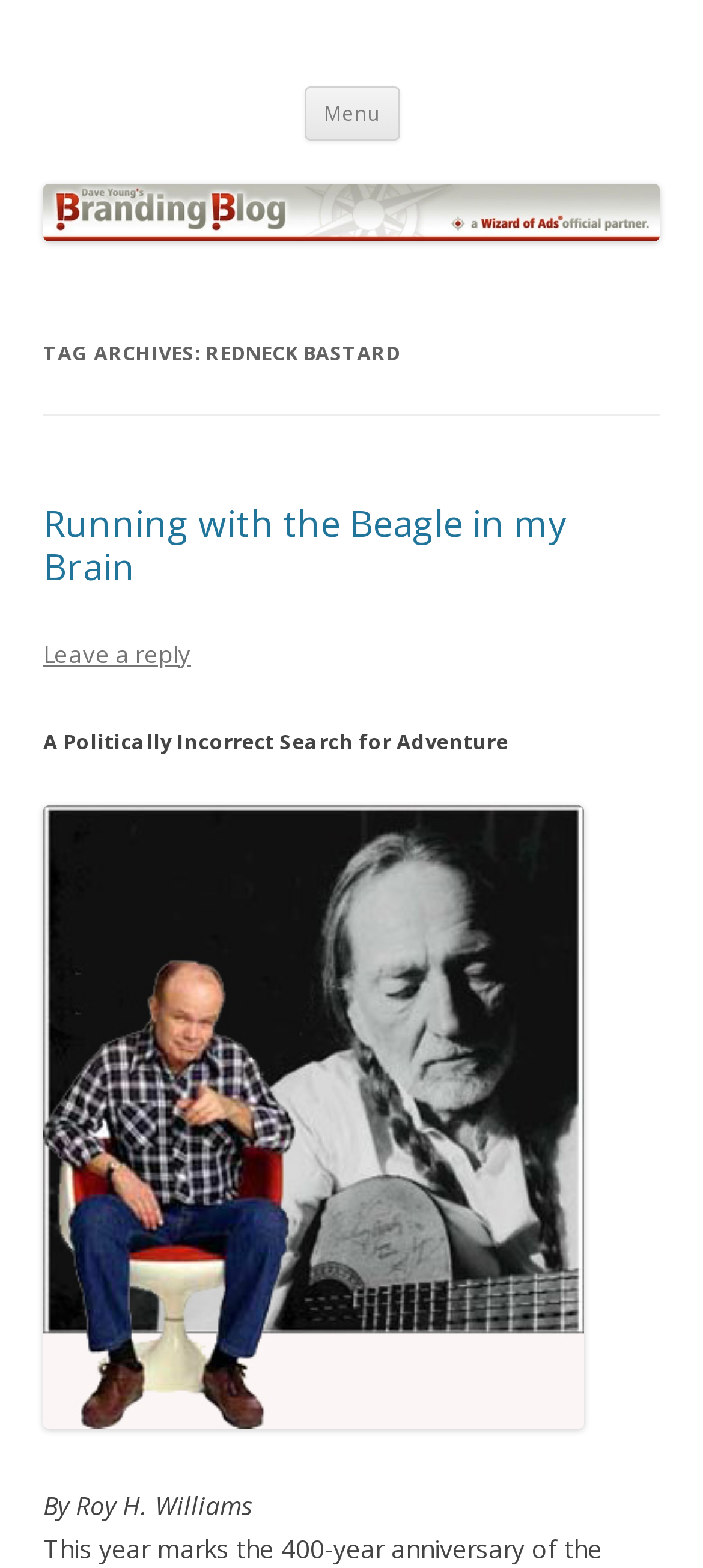Identify the bounding box coordinates of the HTML element based on this description: "Leave a reply".

[0.062, 0.407, 0.272, 0.428]